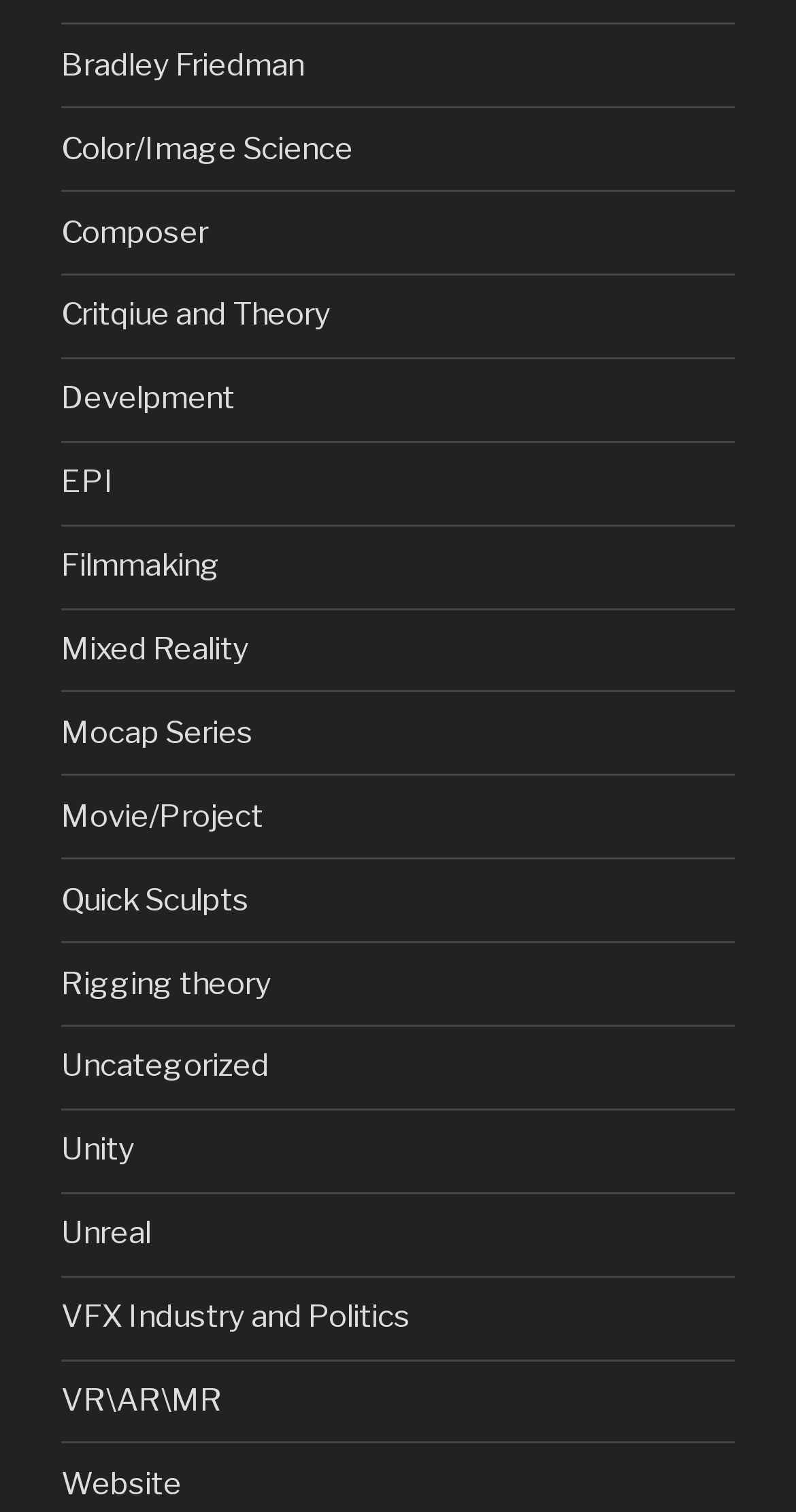How many links are there on the webpage?
Please provide a single word or phrase as your answer based on the image.

19